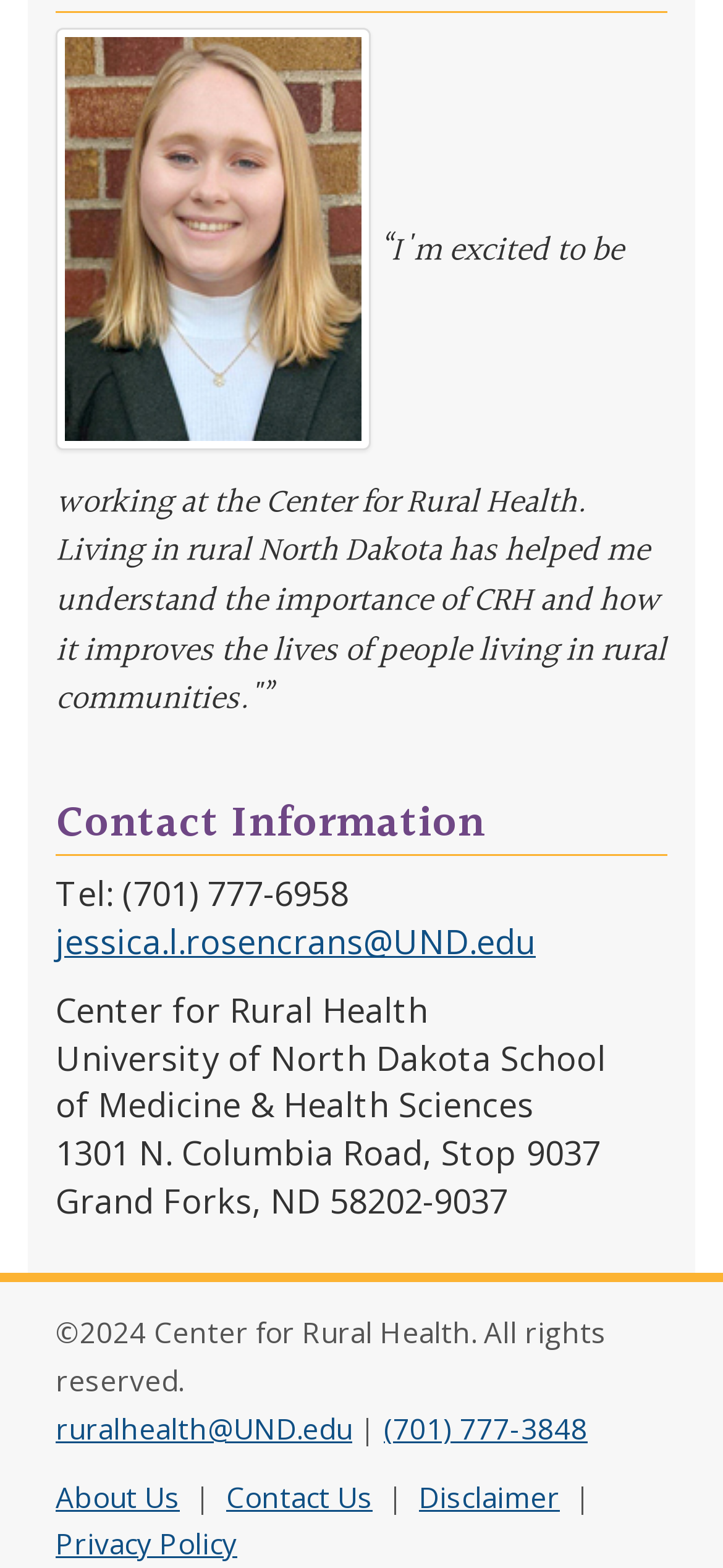What is the name of the person in the image?
Carefully examine the image and provide a detailed answer to the question.

The image on the webpage has a caption 'Jessica Rosencrans', which suggests that the person in the image is Jessica Rosencrans.